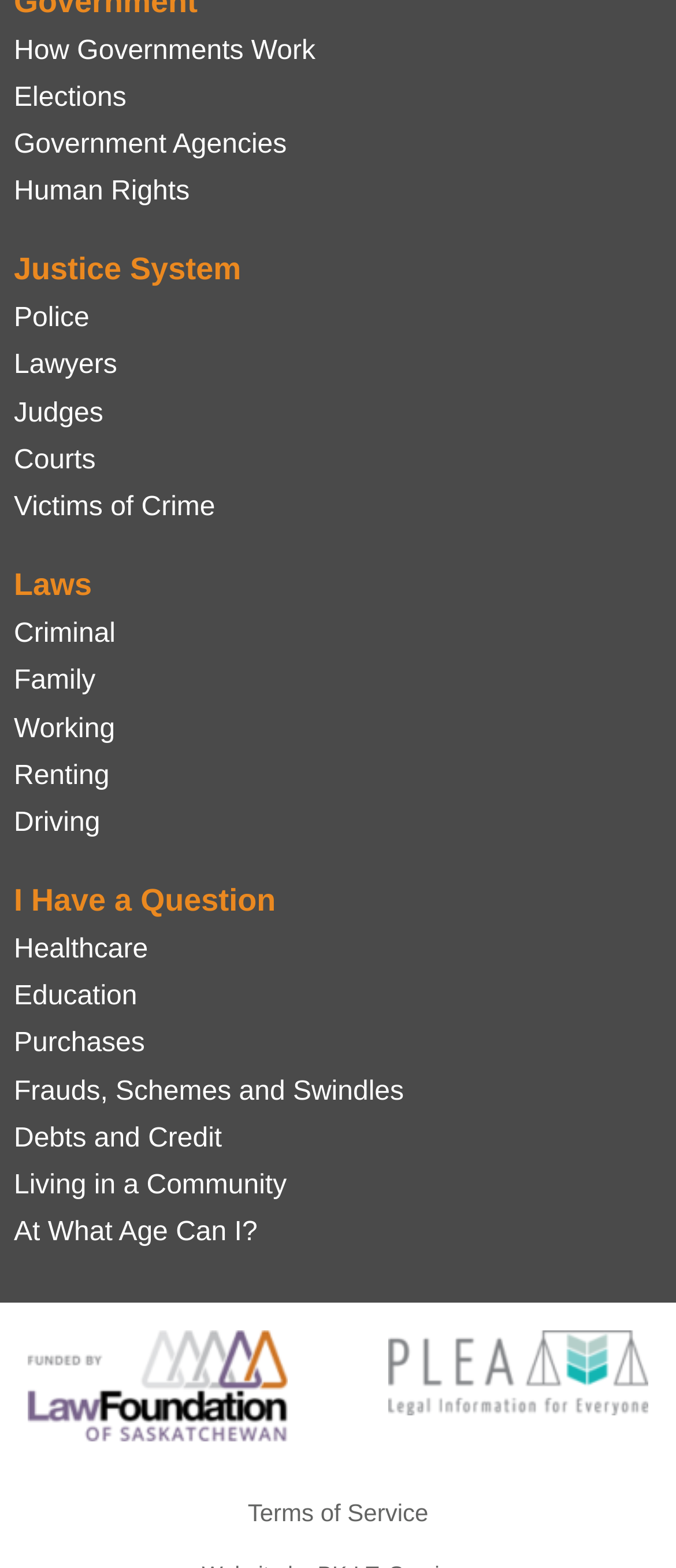Give a concise answer using one word or a phrase to the following question:
Is there a link related to healthcare?

Yes